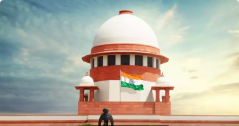By analyzing the image, answer the following question with a detailed response: What is displayed prominently in front of the court?

In front of the court, a flag of India, prominently displayed, flutters against a backdrop of a beautiful sky, enhancing the sense of national pride.